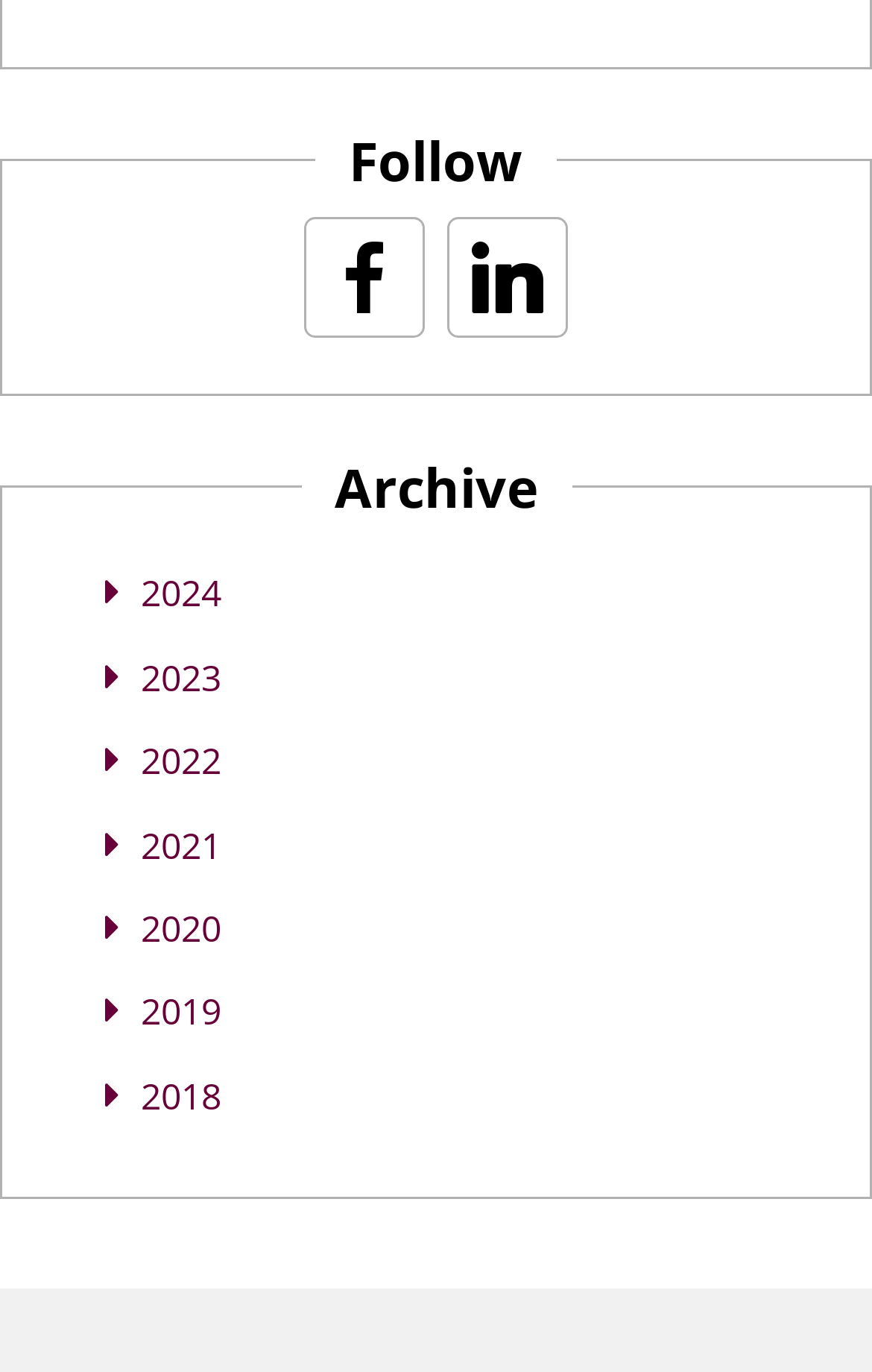Using the provided description: "parent_node: 2020", find the bounding box coordinates of the corresponding UI element. The output should be four float numbers between 0 and 1, in the format [left, top, right, bottom].

[0.105, 0.649, 0.151, 0.702]